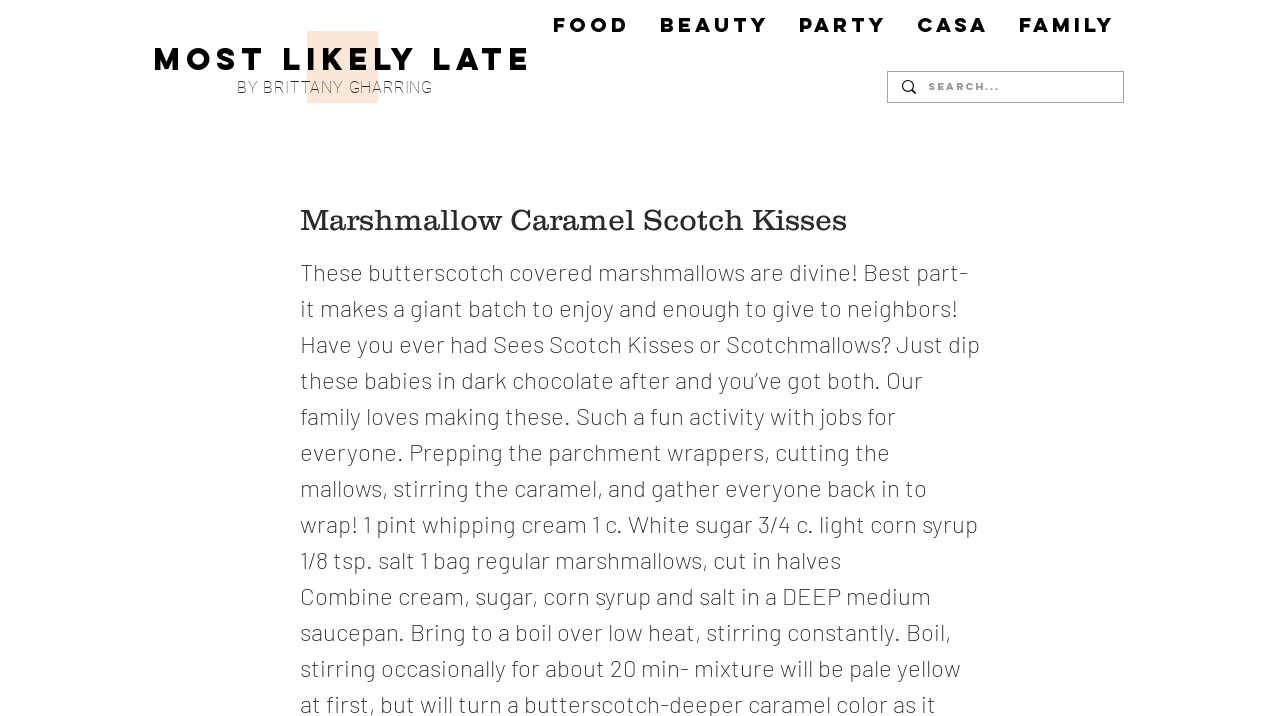How many marshmallows are needed for the recipe?
Can you offer a detailed and complete answer to this question?

I found the quantity of marshmallows needed by reading the recipe text, which mentions '1 bag regular marshmallows, cut in halves'.